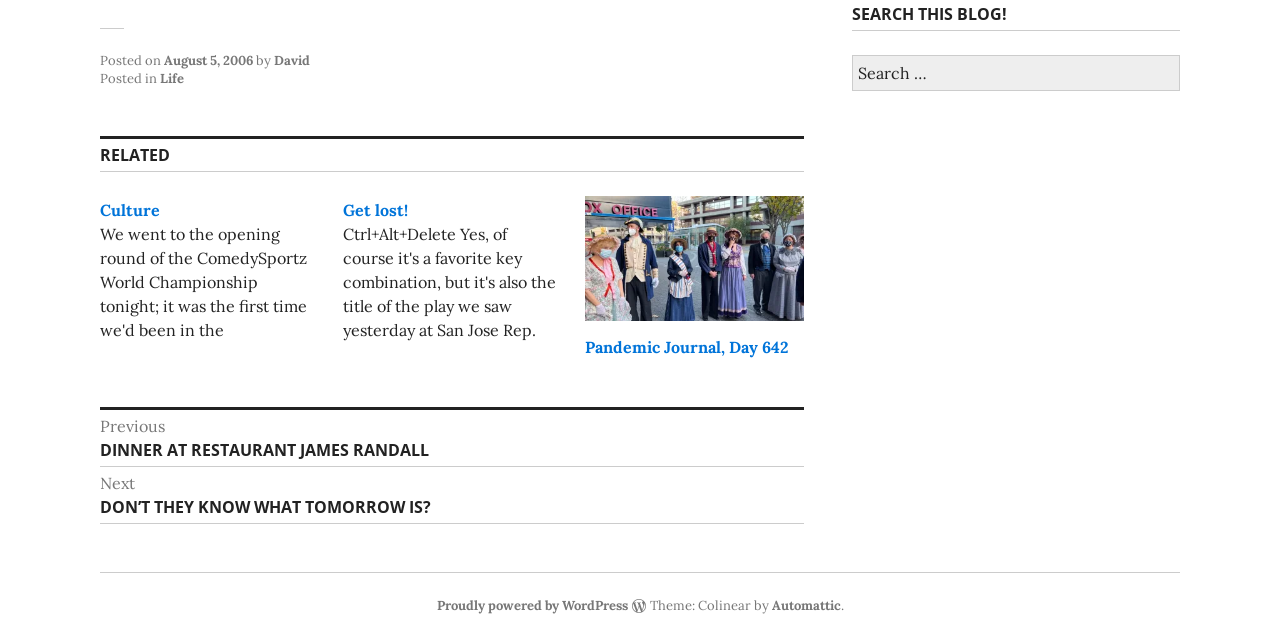Predict the bounding box of the UI element based on the description: "Get lost!". The coordinates should be four float numbers between 0 and 1, formatted as [left, top, right, bottom].

[0.268, 0.312, 0.318, 0.344]